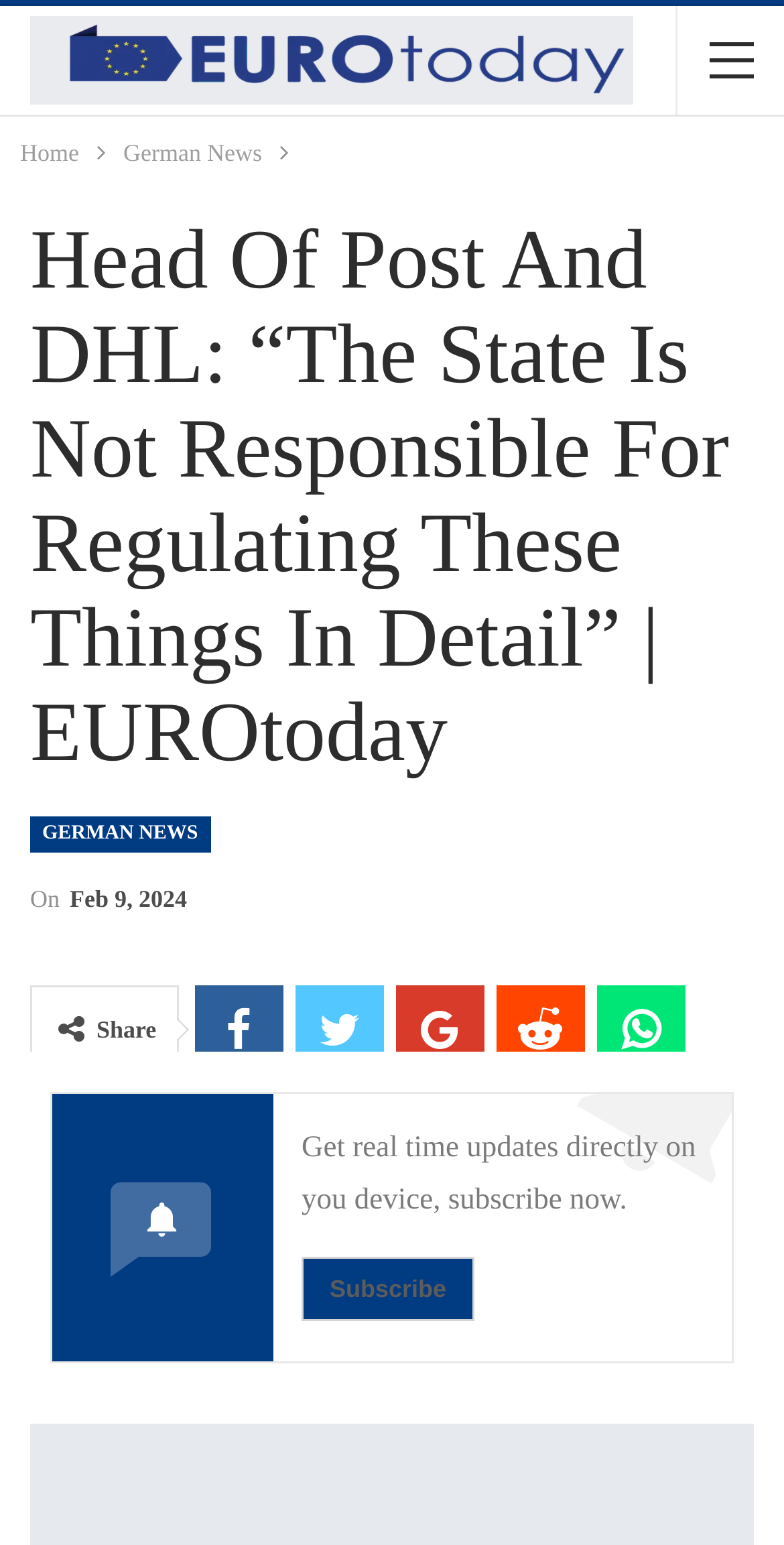Determine the primary headline of the webpage.

Head Of Post And DHL: “The State Is Not Responsible For Regulating These Things In Detail” | EUROtoday